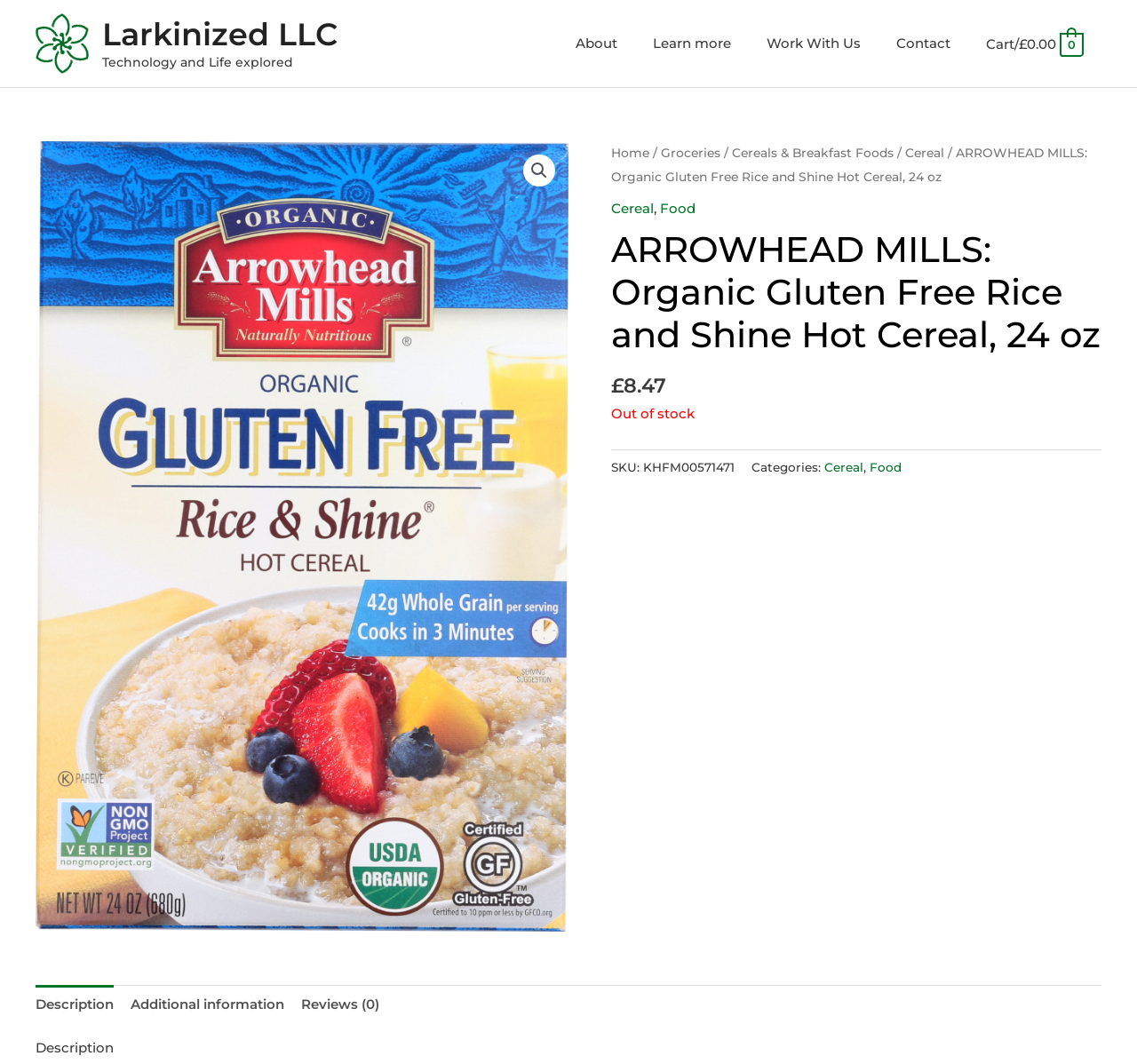Identify the bounding box coordinates for the UI element described as follows: "Cereals & Breakfast Foods". Ensure the coordinates are four float numbers between 0 and 1, formatted as [left, top, right, bottom].

[0.644, 0.137, 0.786, 0.15]